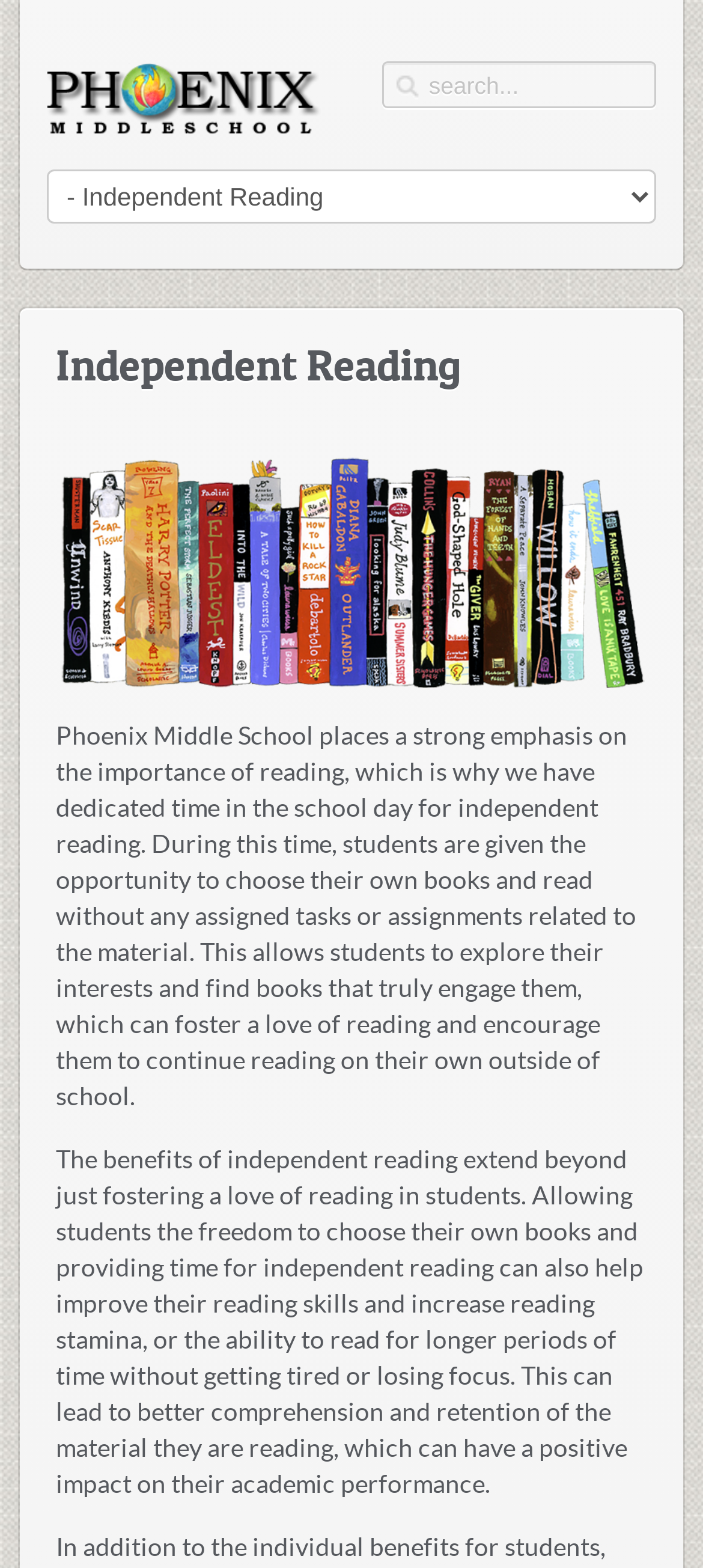What is the purpose of independent reading in the school?
Using the image as a reference, answer with just one word or a short phrase.

Foster a love of reading